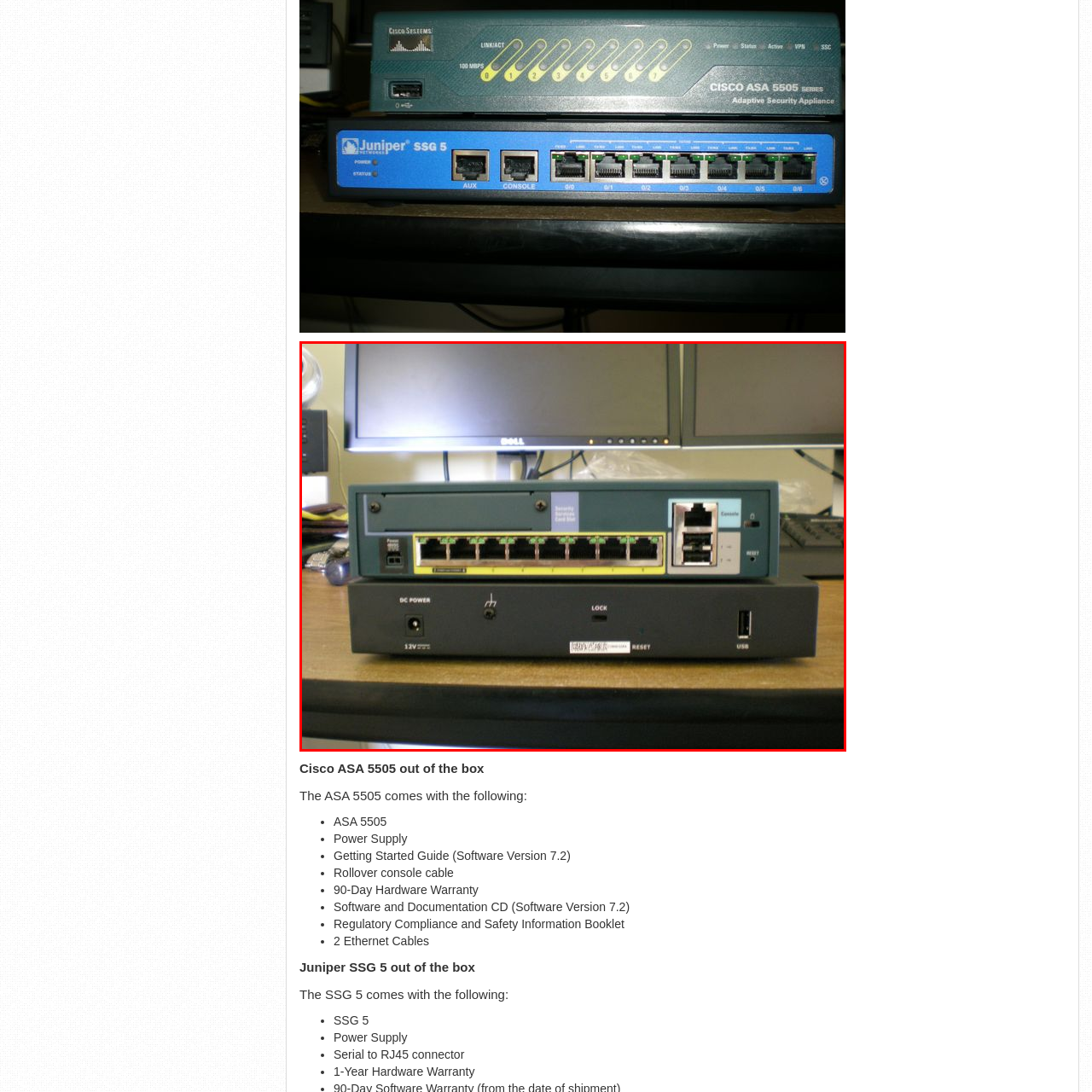Check the picture within the red bounding box and provide a brief answer using one word or phrase: What is the purpose of this setup?

Managing network traffic